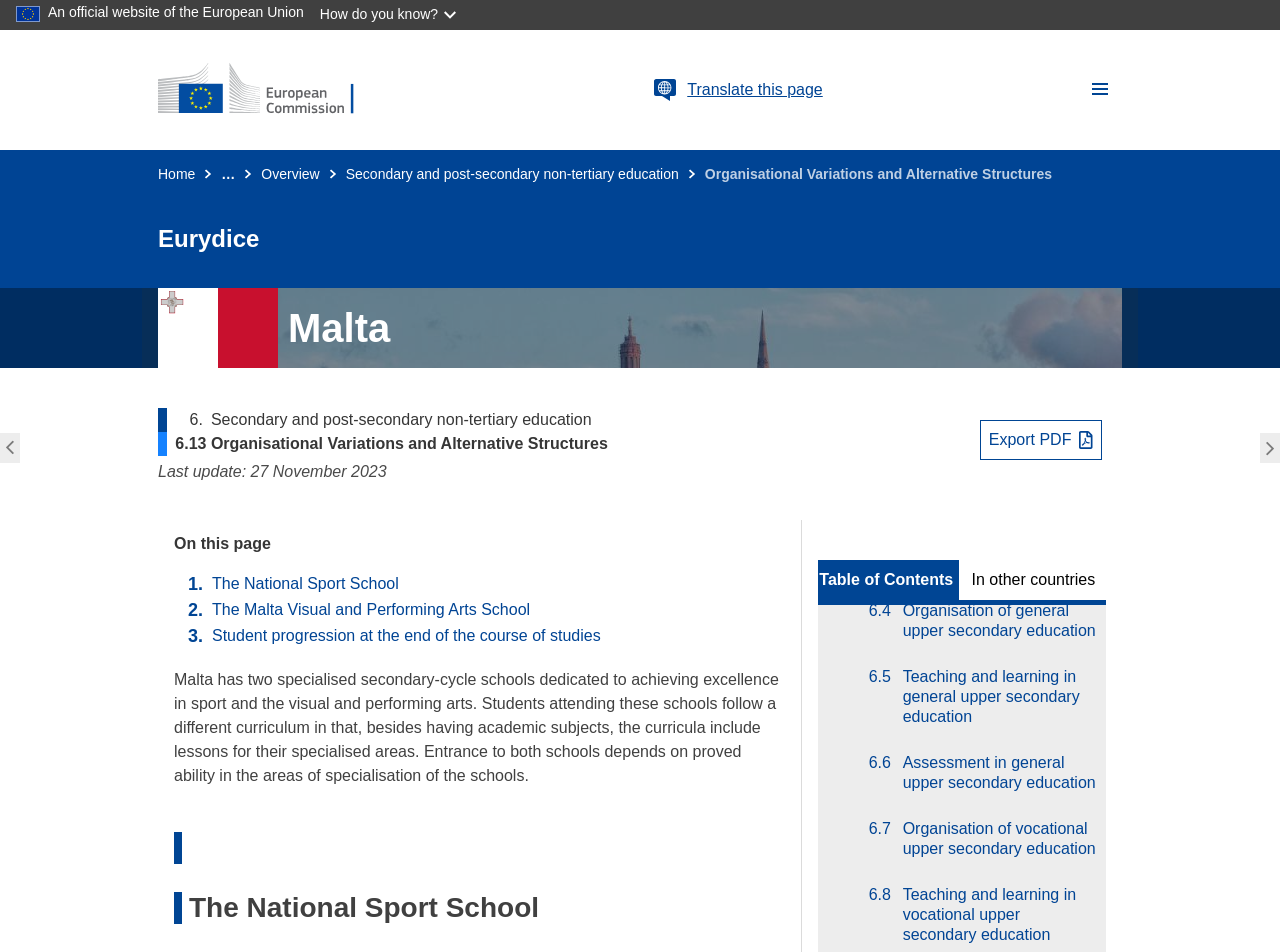Identify the bounding box coordinates of the clickable section necessary to follow the following instruction: "Go to 'The National Sport School'". The coordinates should be presented as four float numbers from 0 to 1, i.e., [left, top, right, bottom].

[0.166, 0.604, 0.312, 0.622]